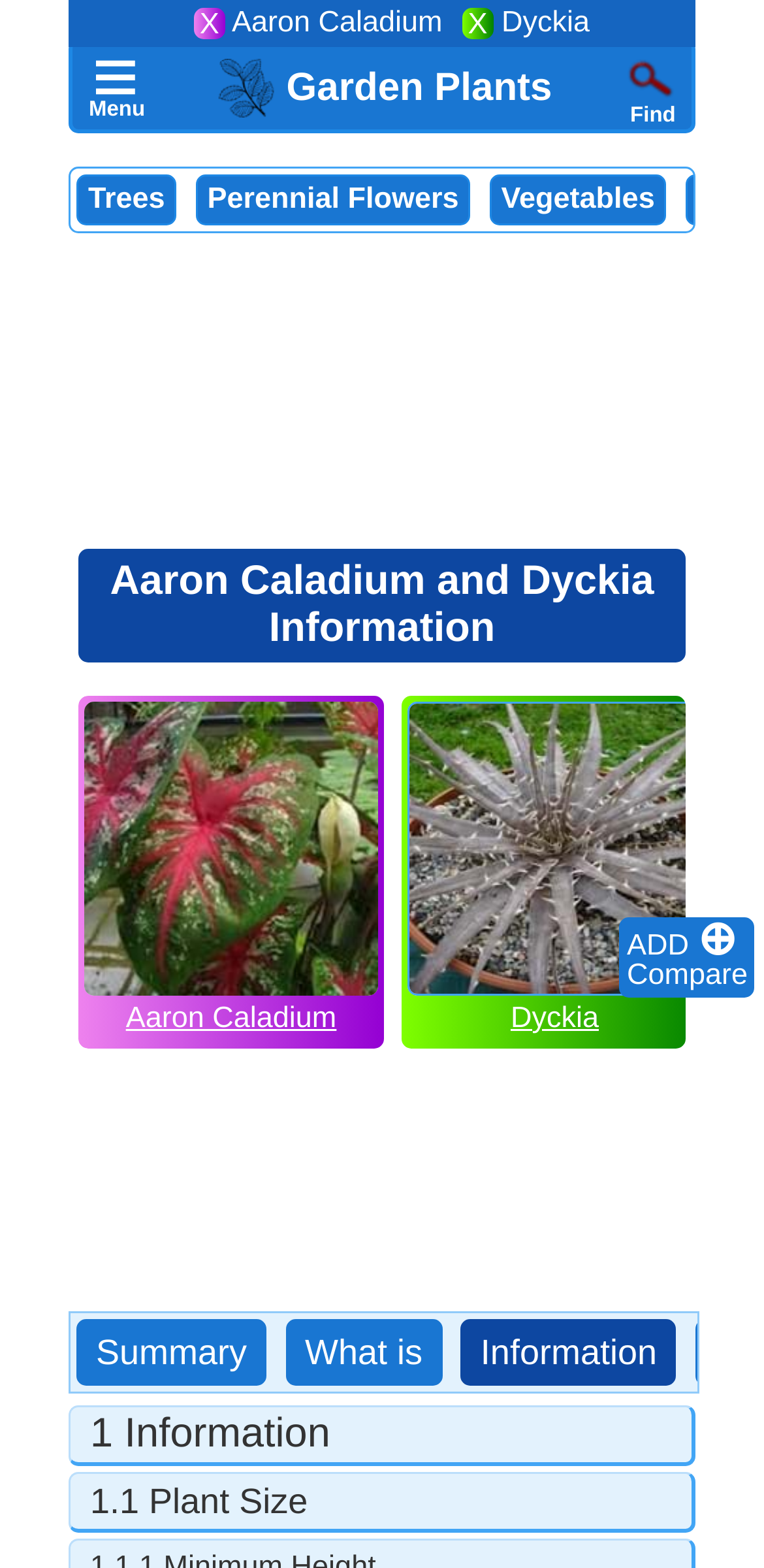Please answer the following question using a single word or phrase: 
What is the purpose of the 'ADD' button?

To add plants for comparison